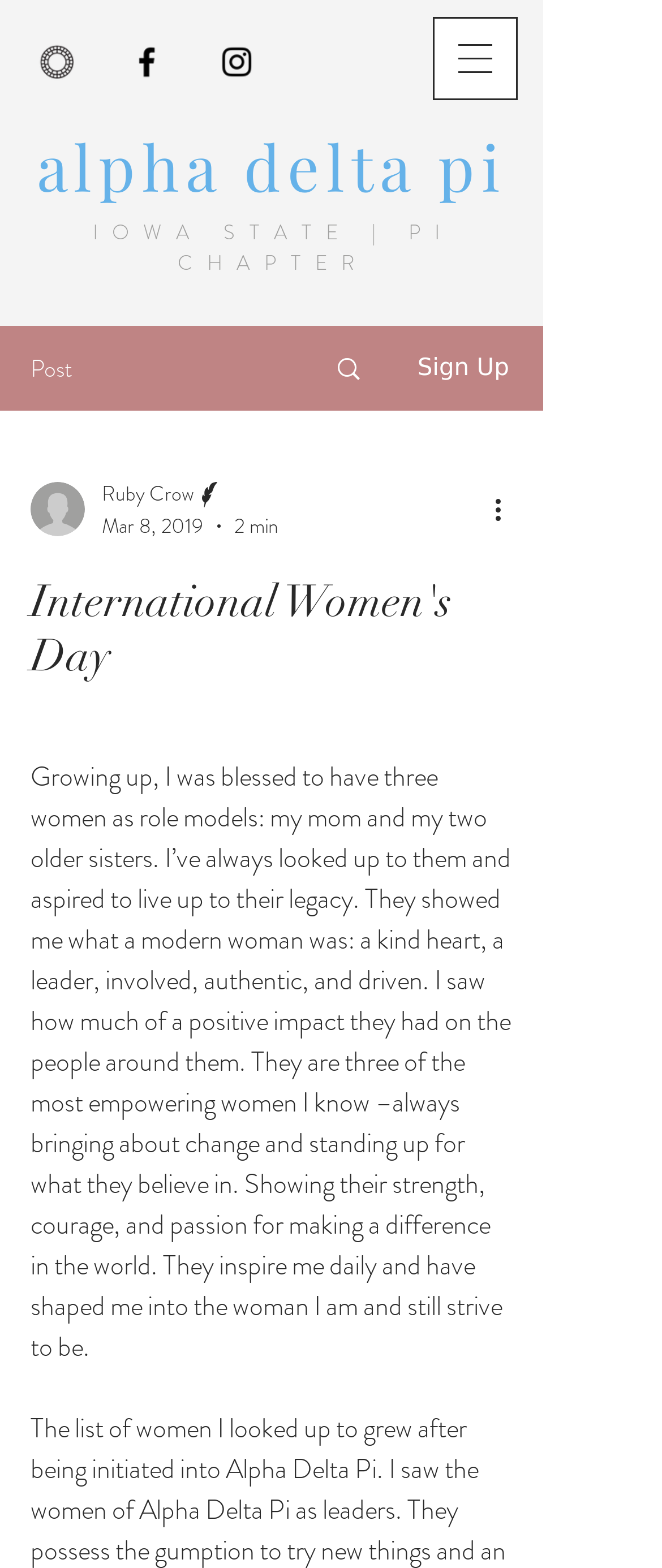Look at the image and give a detailed response to the following question: What is the chapter of the sorority?

I found the answer by looking at the link element with the text 'IOWA STATE | PI CHAPTER', which suggests that it is the chapter of the sorority.